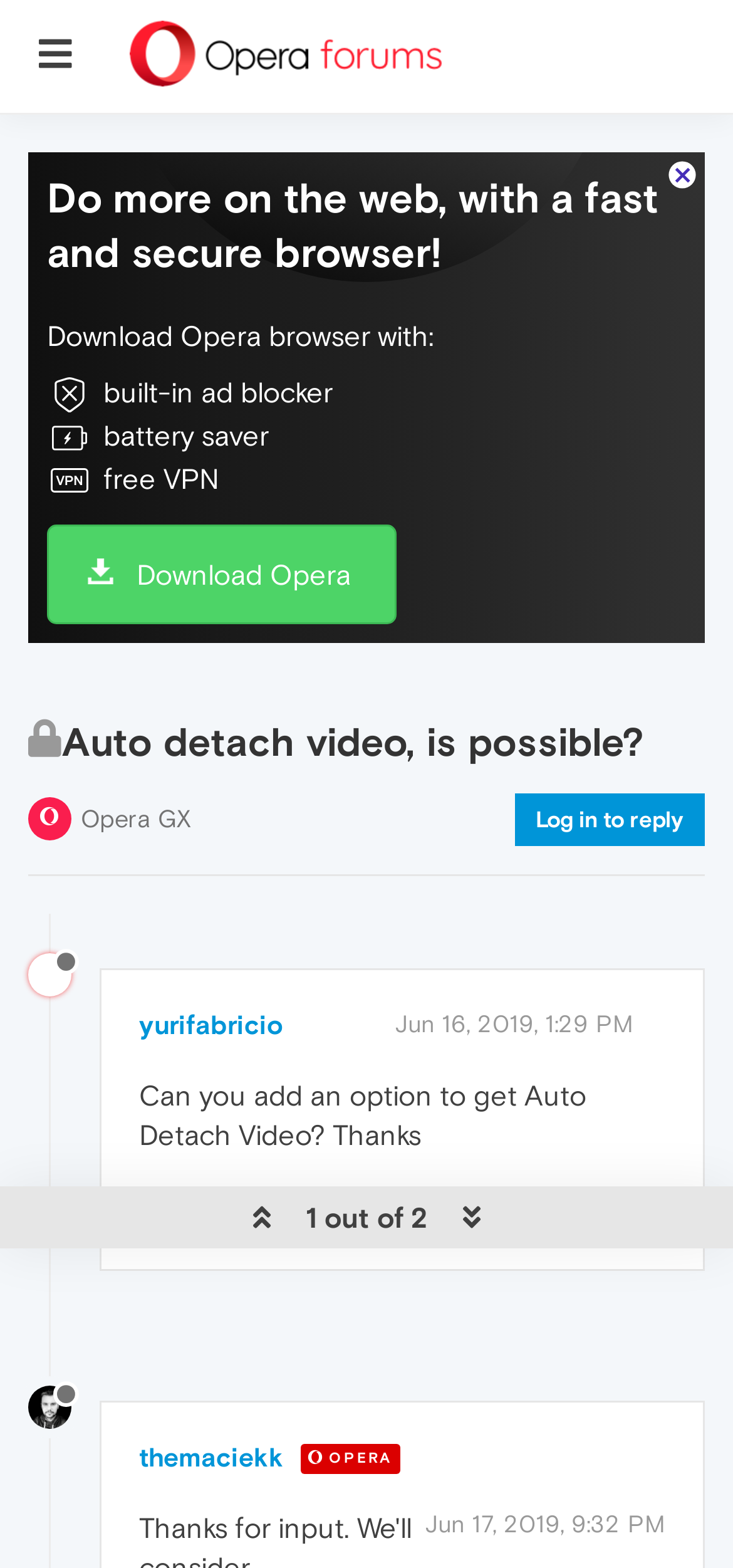Provide the bounding box coordinates for the UI element that is described by this text: "1 out of 2". The coordinates should be in the form of four float numbers between 0 and 1: [left, top, right, bottom].

[0.391, 0.754, 0.619, 0.798]